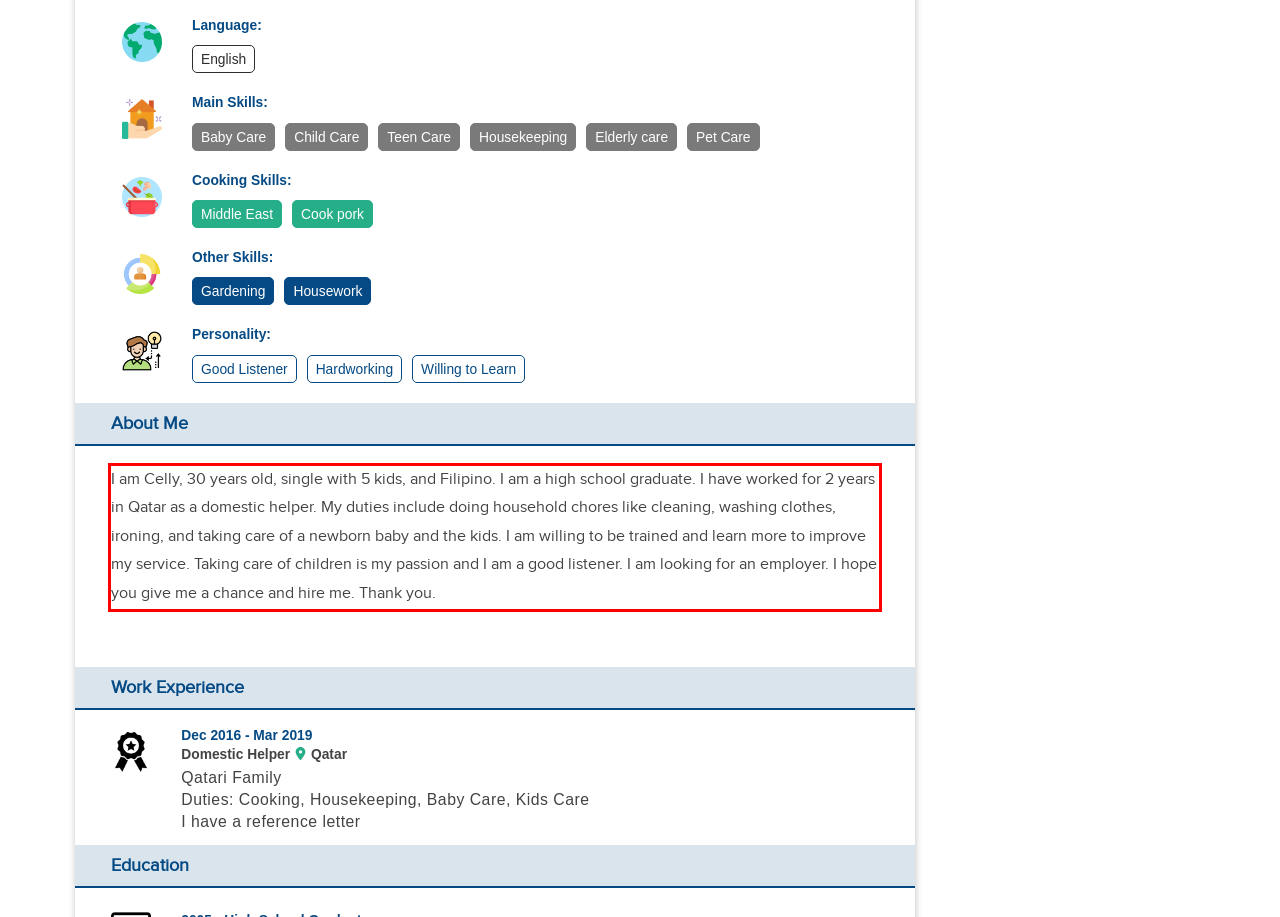From the screenshot of the webpage, locate the red bounding box and extract the text contained within that area.

I am Celly, 30 years old, single with 5 kids, and Filipino. I am a high school graduate. I have worked for 2 years in Qatar as a domestic helper. My duties include doing household chores like cleaning, washing clothes, ironing, and taking care of a newborn baby and the kids. I am willing to be trained and learn more to improve my service. Taking care of children is my passion and I am a good listener. I am looking for an employer. I hope you give me a chance and hire me. Thank you.